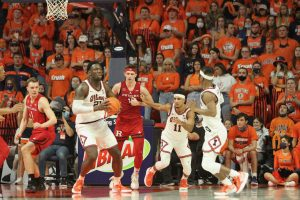How many teams are playing in this game?
Answer the question using a single word or phrase, according to the image.

Two